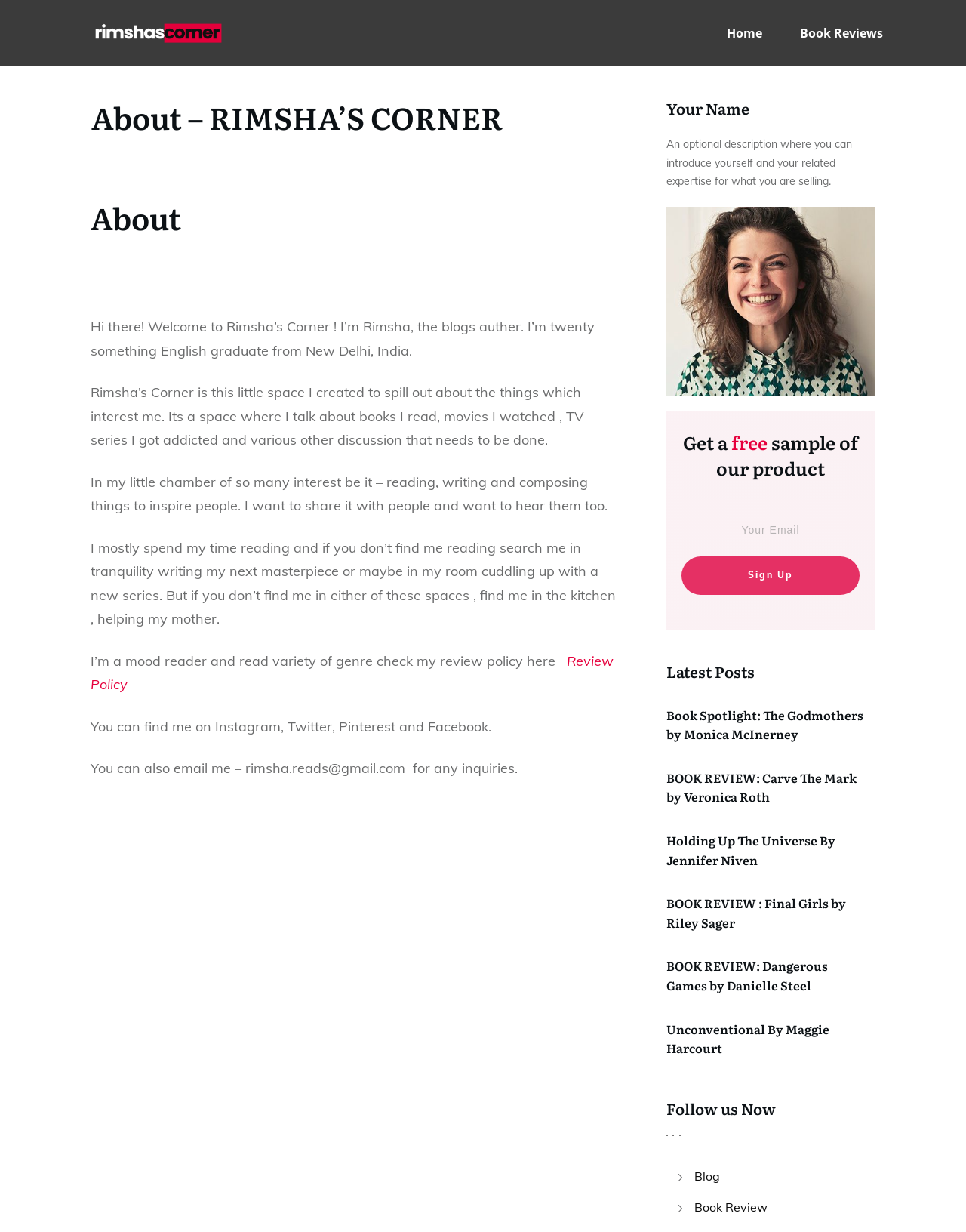Show the bounding box coordinates for the HTML element as described: "Home".

[0.752, 0.017, 0.789, 0.037]